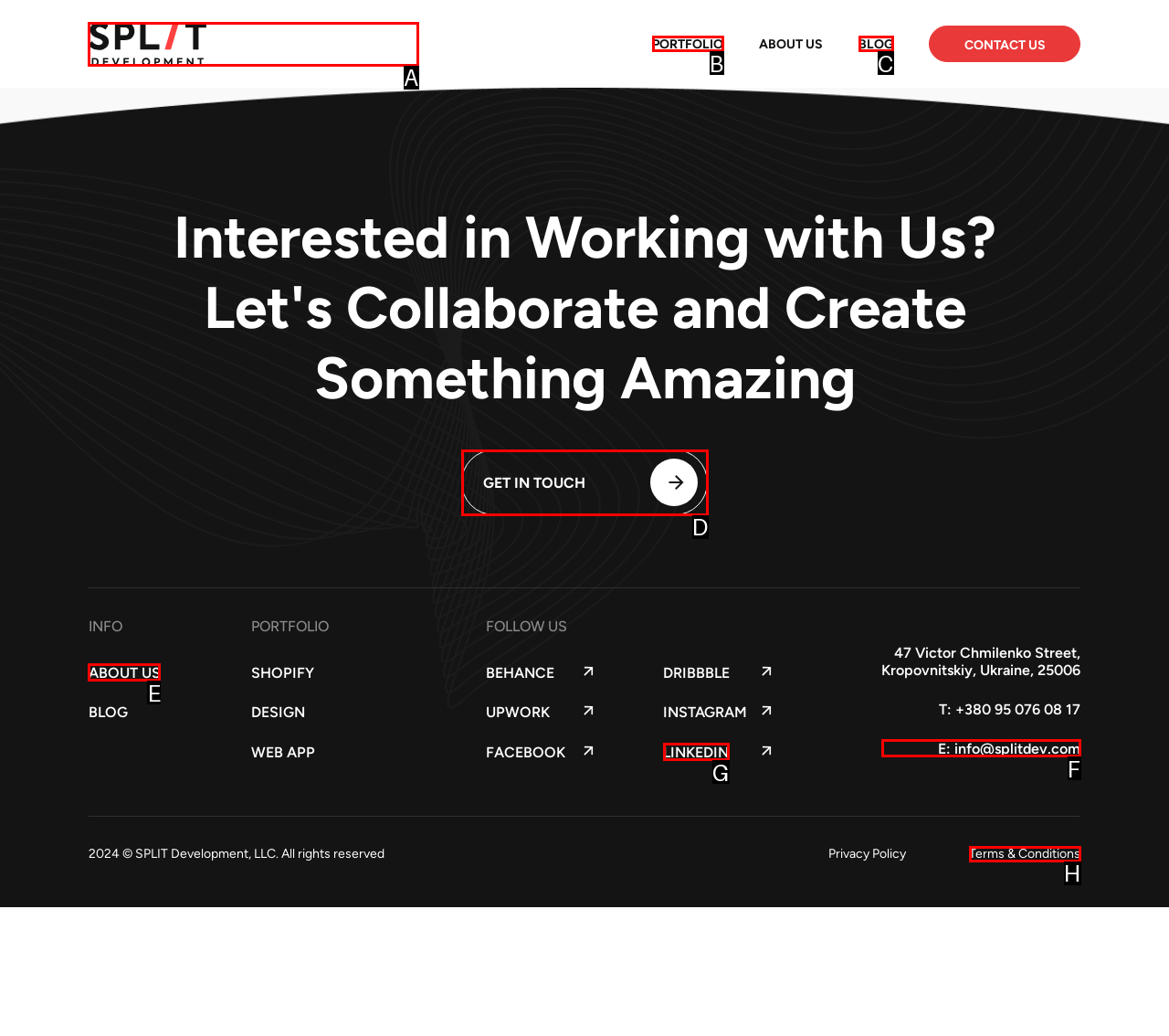Identify the letter of the option that best matches the following description: Terms & Conditions. Respond with the letter directly.

H